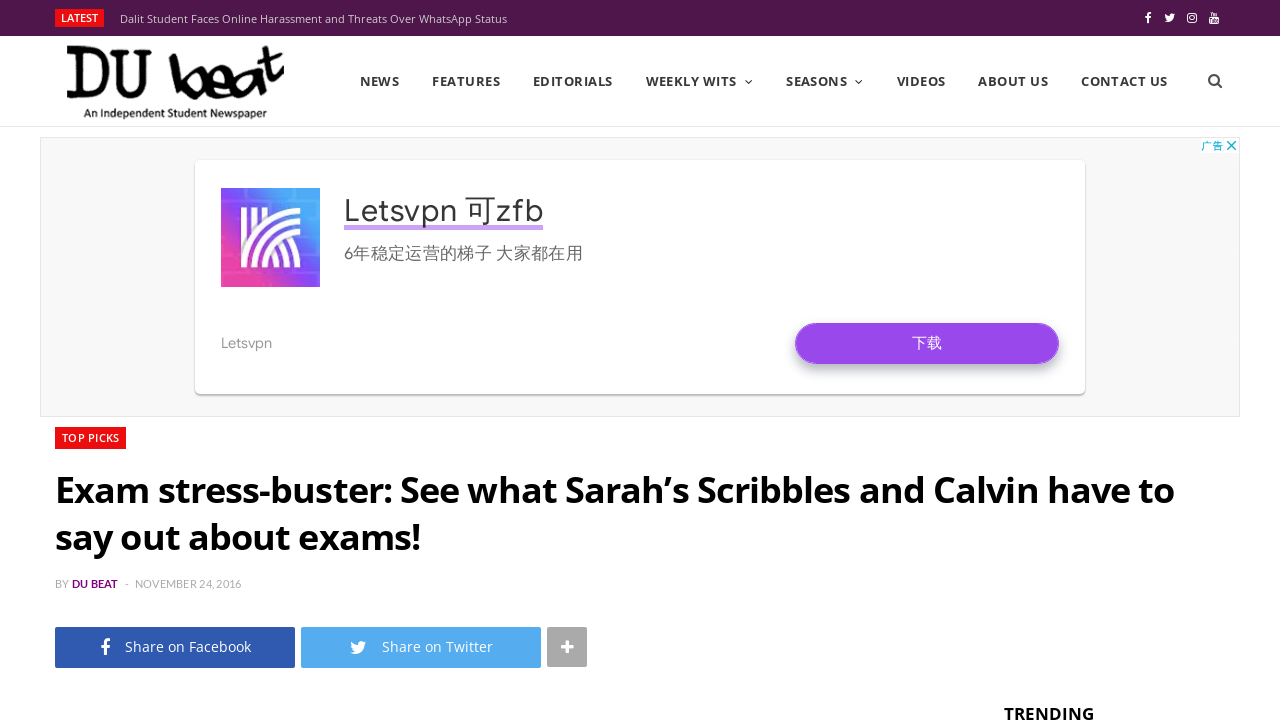Explain the webpage in detail.

This webpage is an article from DU Beat, Delhi University's Independent Student Newspaper, with a focus on exam stress relief. At the top, there is a navigation menu with links to "LATEST", "NEWS", "FEATURES", "EDITORIALS", "WEEKLY WITS", "SEASONS", "VIDEOS", "ABOUT US", and "CONTACT US". On the top right, there are social media links to Facebook, Twitter, Instagram, and YouTube.

Below the navigation menu, there is a large section with an iframe containing an advertisement. On the left side of this section, there is a link to "DU Beat – Delhi University's Independent Student Newspaper" with an accompanying image.

The main article is titled "Exam stress-buster: See what Sarah’s Scribbles and Calvin have to say out about exams!" and is written by DU BEAT. The article is dated November 24, 2016. Below the title, there are social media sharing links to Facebook, Twitter, and another unknown platform.

The webpage also features a compilation of Sarah's scribbles and Calvin and Hobbes comic strips, which are not explicitly described in the accessibility tree but are mentioned in the meta description as a stress-relieving feature.